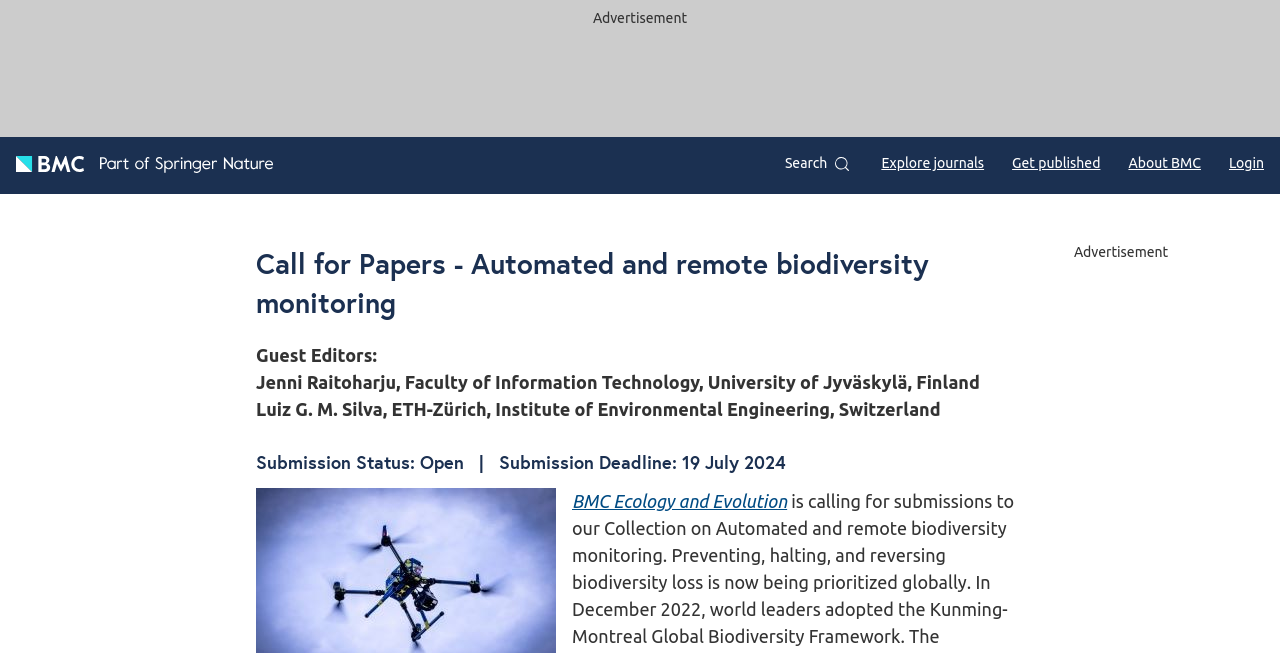Identify the first-level heading on the webpage and generate its text content.

Call for Papers - Automated and remote biodiversity monitoring